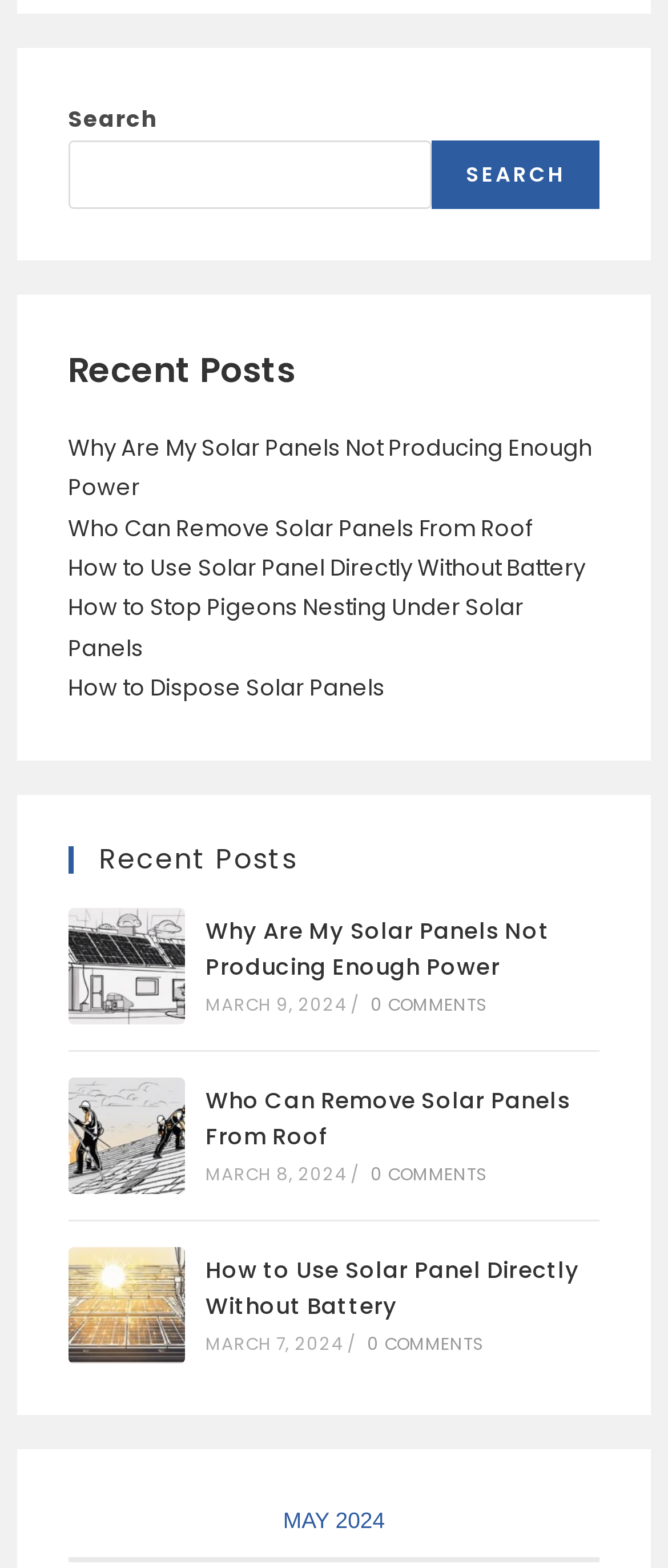What is the topic of the post with the most recent date?
Provide a one-word or short-phrase answer based on the image.

Solar Panels Not Producing Enough Power